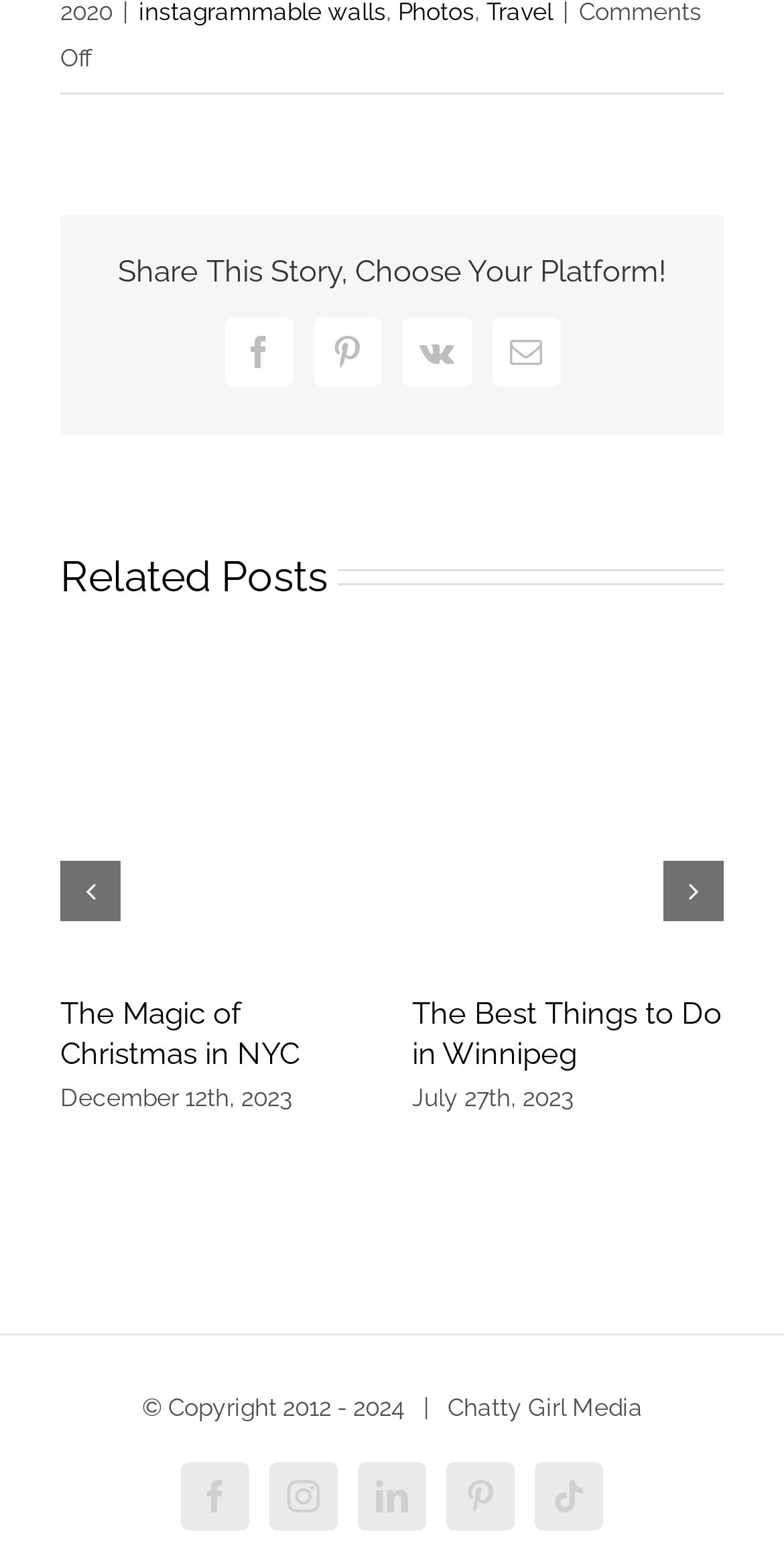Using the provided element description: "Vk", determine the bounding box coordinates of the corresponding UI element in the screenshot.

[0.512, 0.204, 0.601, 0.248]